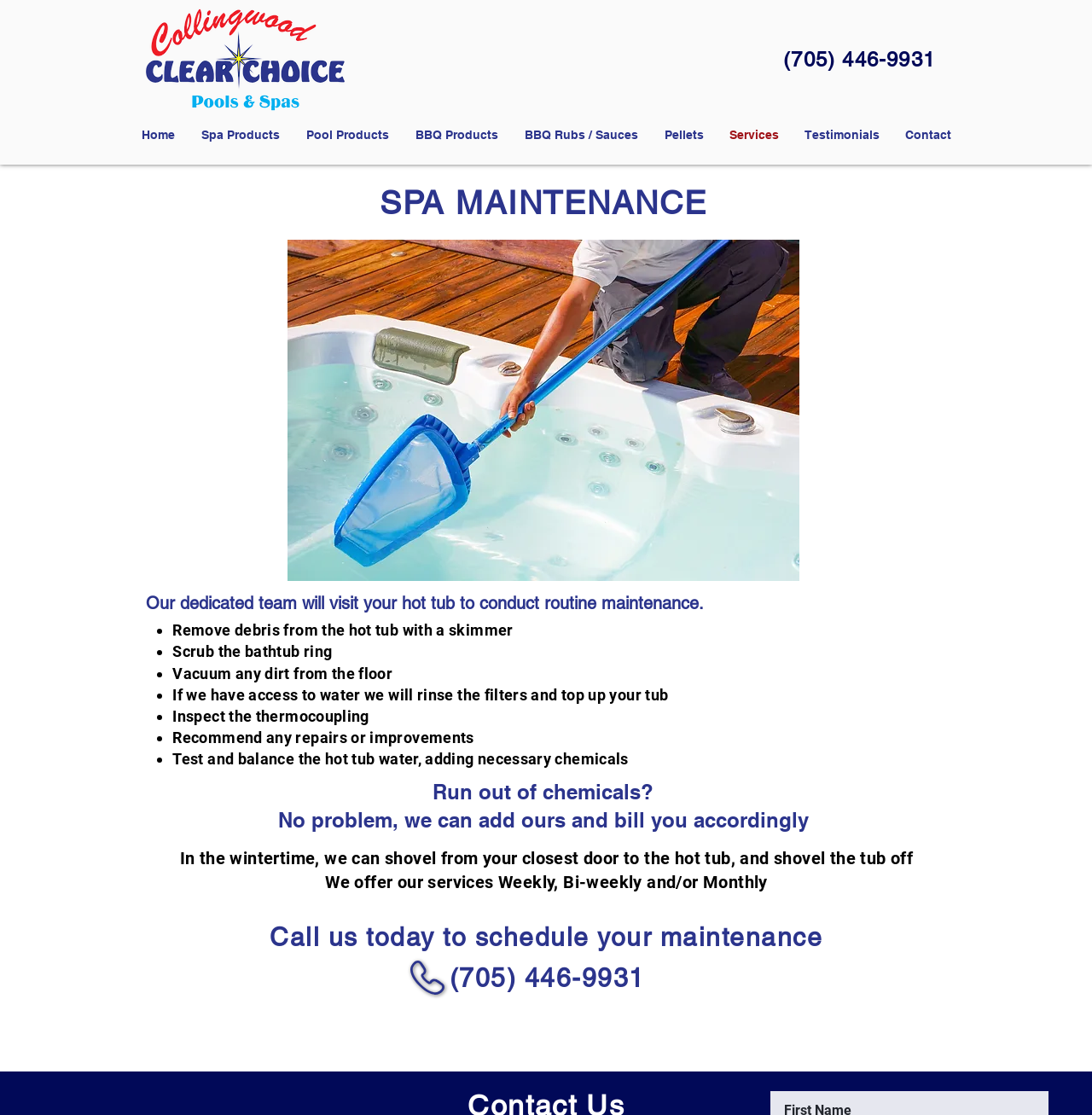Use the information in the screenshot to answer the question comprehensively: How often can the maintenance service be scheduled?

I found the answer by reading the static text that says 'We offer our services Weekly, Bi-weekly and/or Monthly'. This indicates that the maintenance service can be scheduled at one of these three frequencies.